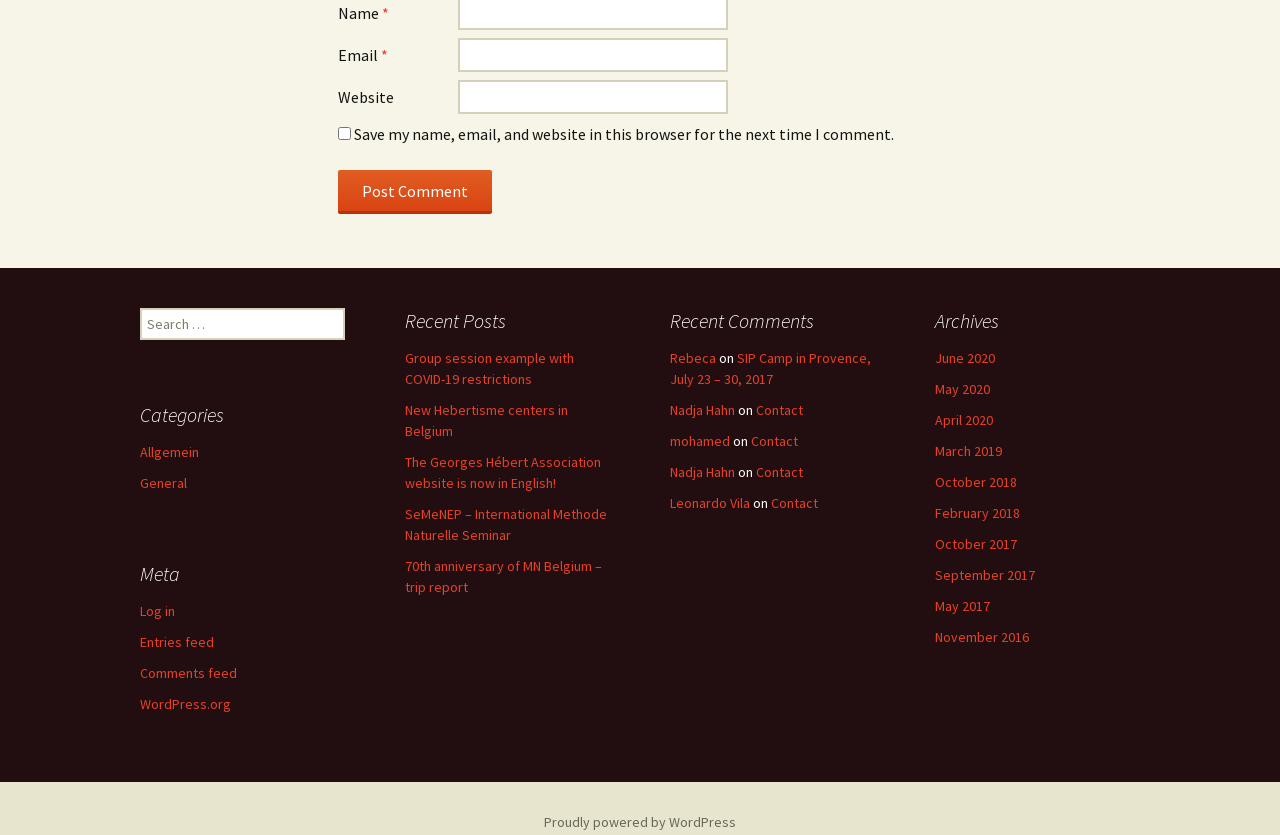Determine the bounding box coordinates of the area to click in order to meet this instruction: "Post a comment".

[0.264, 0.203, 0.384, 0.256]